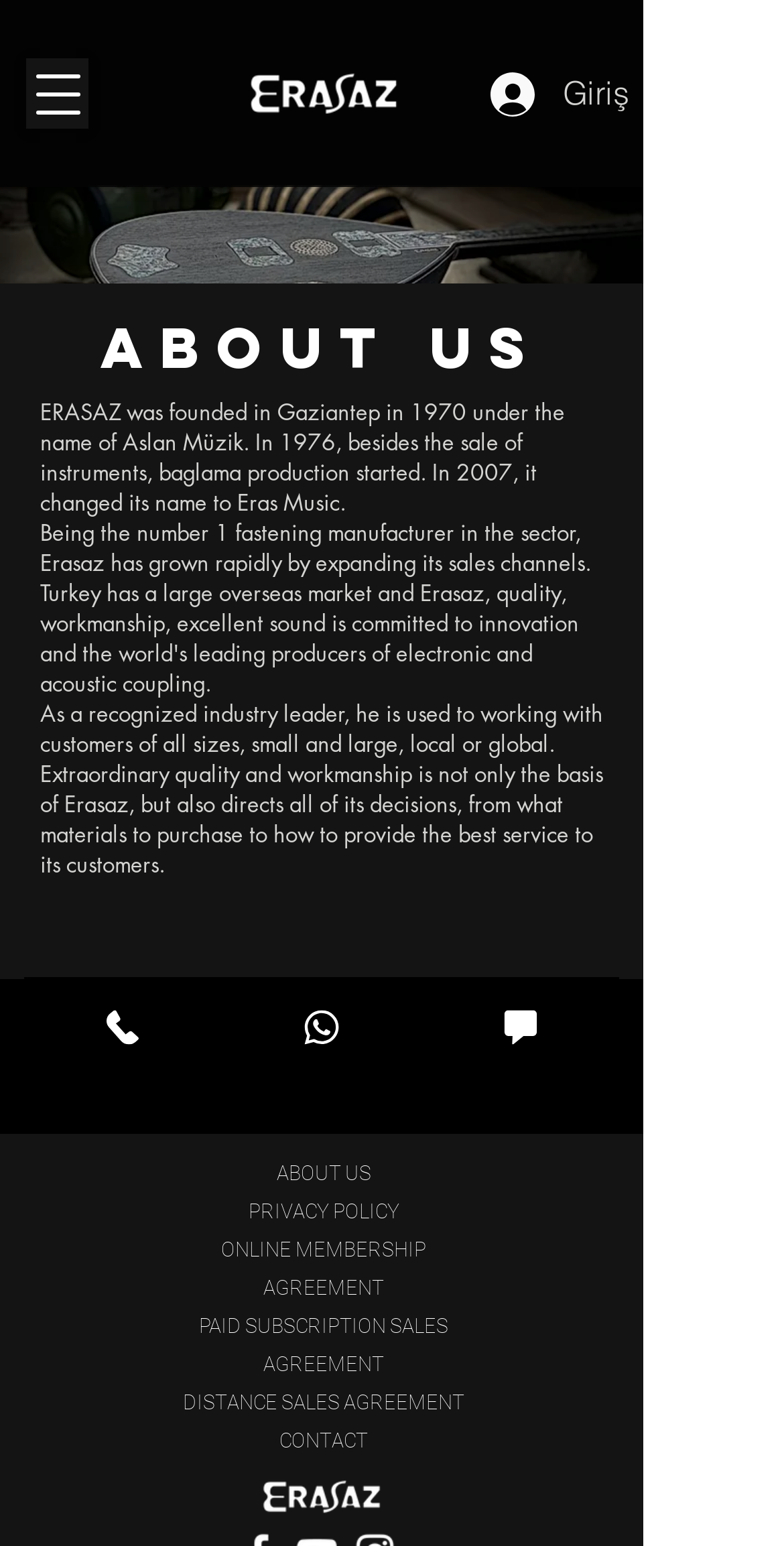Identify the bounding box for the described UI element: "End of life planning".

None